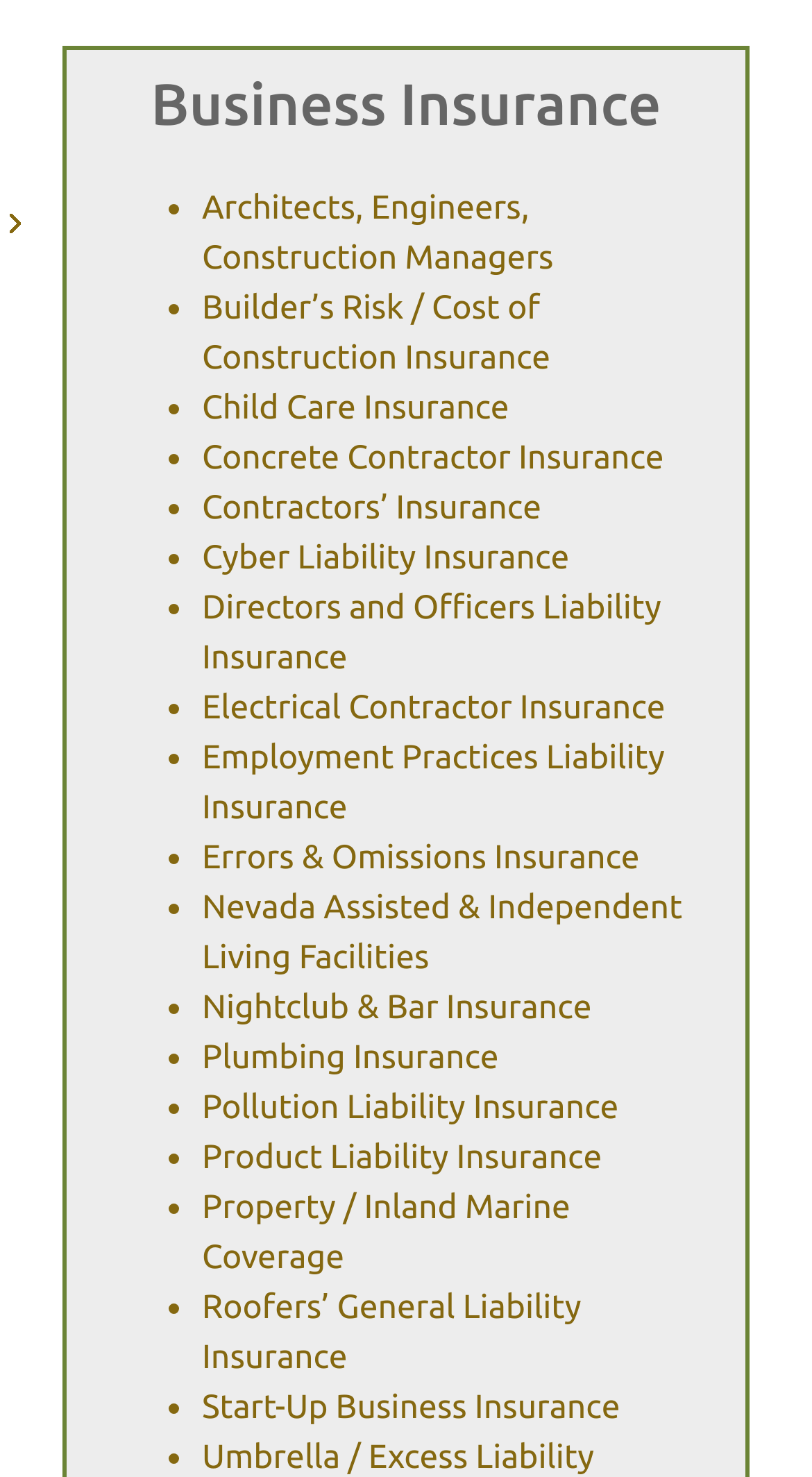What is the last type of insurance listed?
Based on the content of the image, thoroughly explain and answer the question.

The last type of insurance listed can be found by looking at the last link element after the list marker. The text of this link element is 'Start-Up Business Insurance', which is the last type of insurance listed.